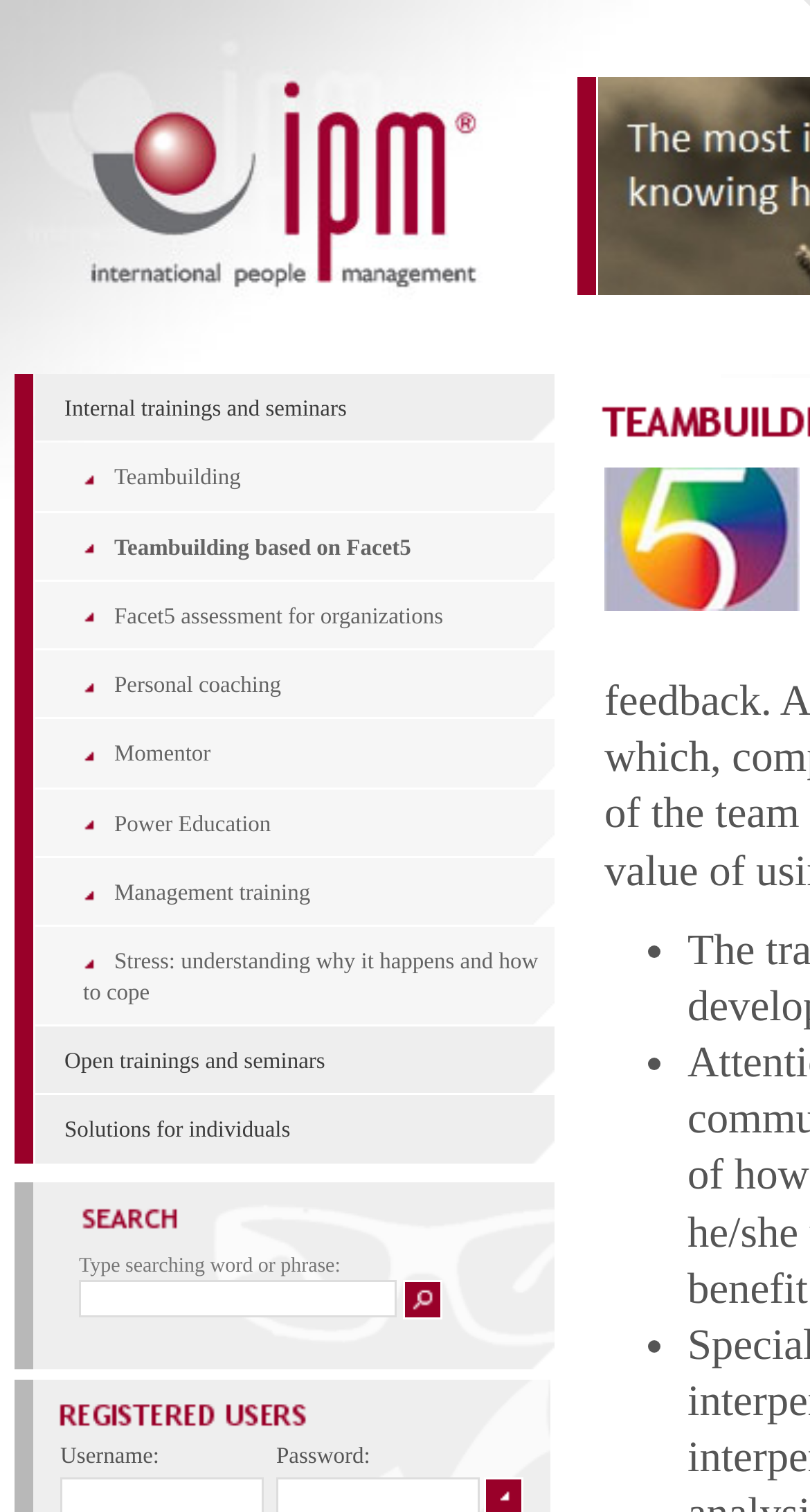Show the bounding box coordinates for the HTML element as described: "Personal coaching".

[0.141, 0.446, 0.347, 0.462]